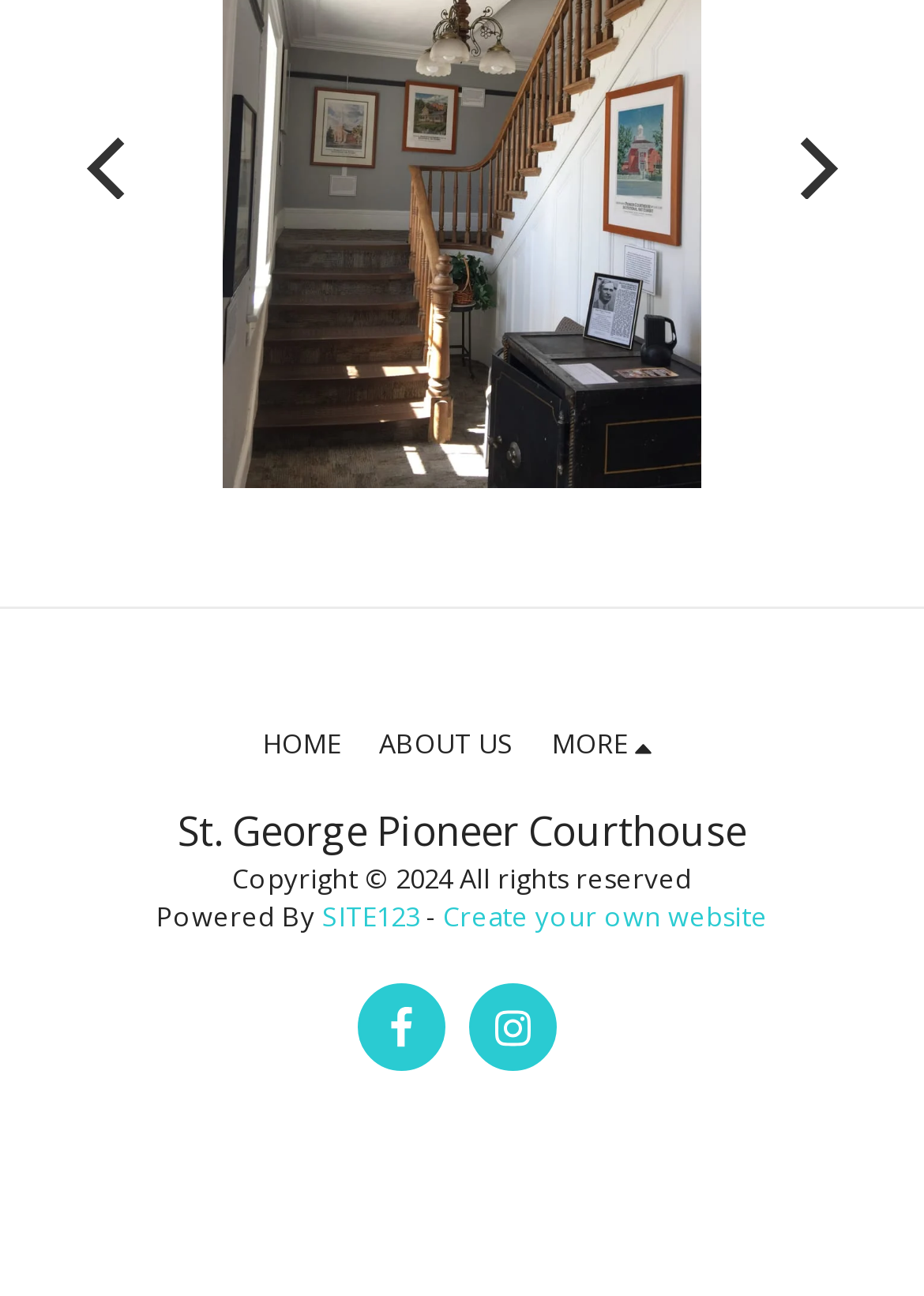Locate the bounding box coordinates of the element that should be clicked to fulfill the instruction: "view about us".

[0.41, 0.557, 0.556, 0.593]